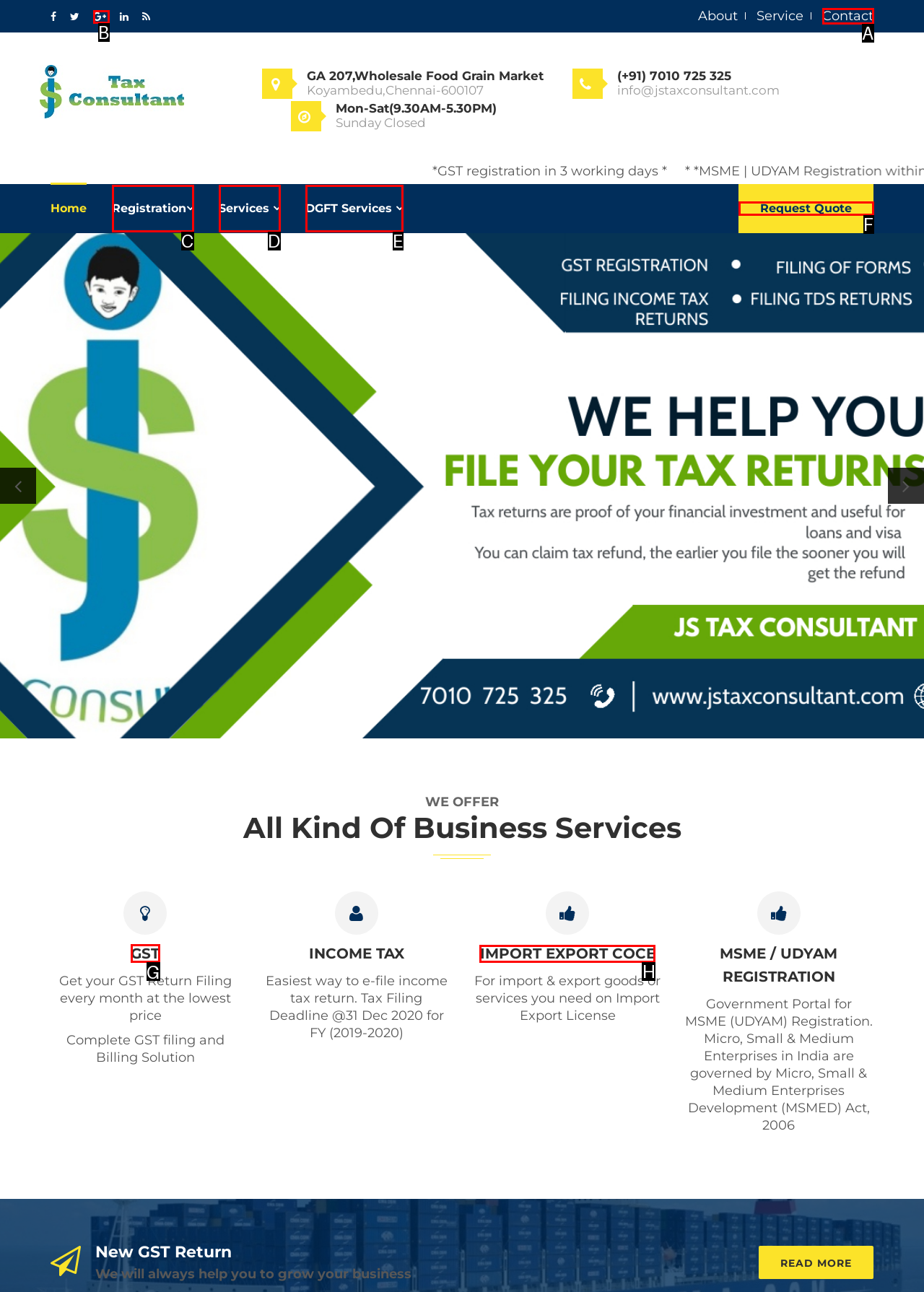Tell me the letter of the correct UI element to click for this instruction: Click the 'GST' link under the 'WE OFFER' heading. Answer with the letter only.

G